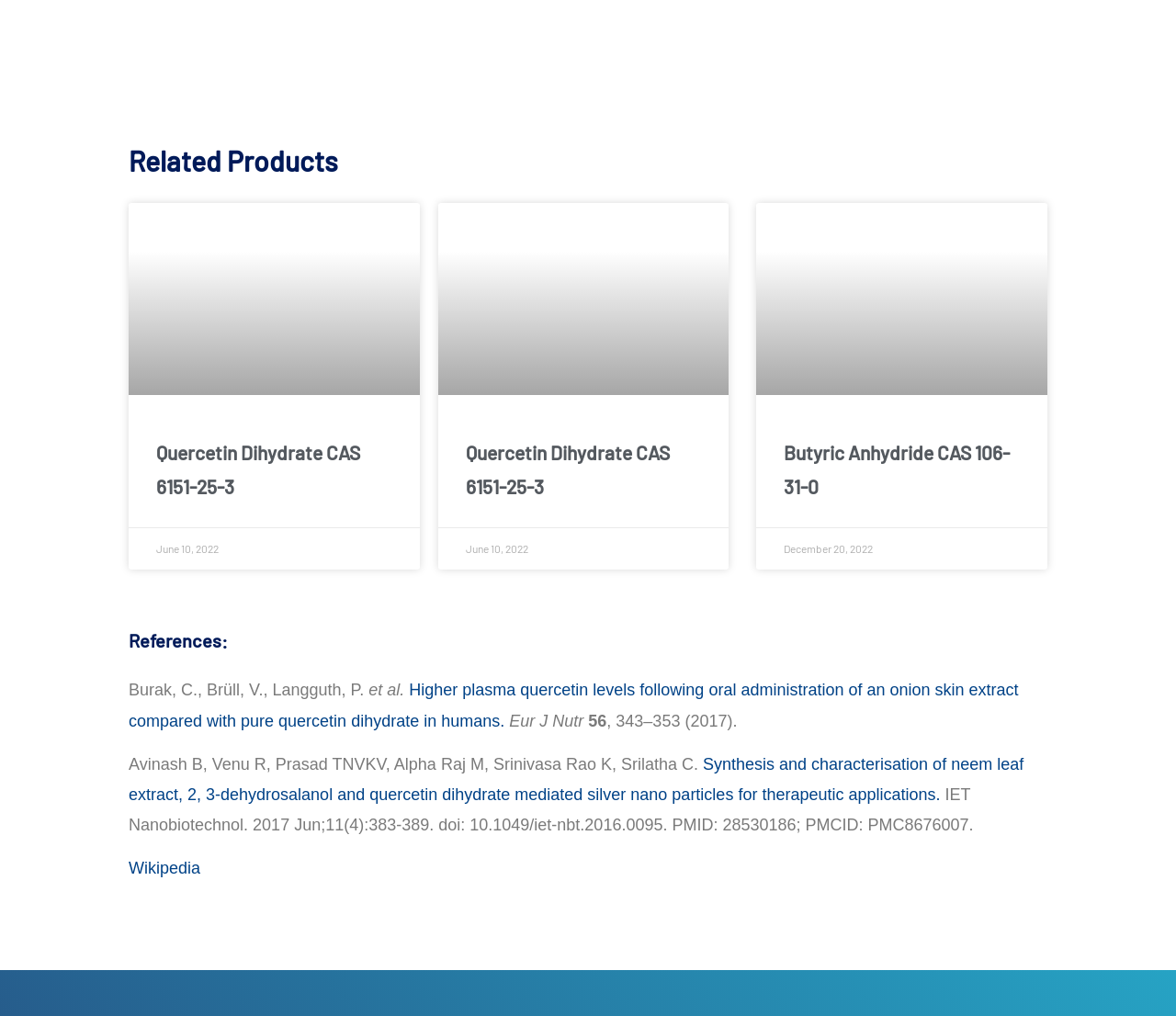Please identify the coordinates of the bounding box that should be clicked to fulfill this instruction: "Visit the Wikipedia page".

[0.109, 0.846, 0.17, 0.864]